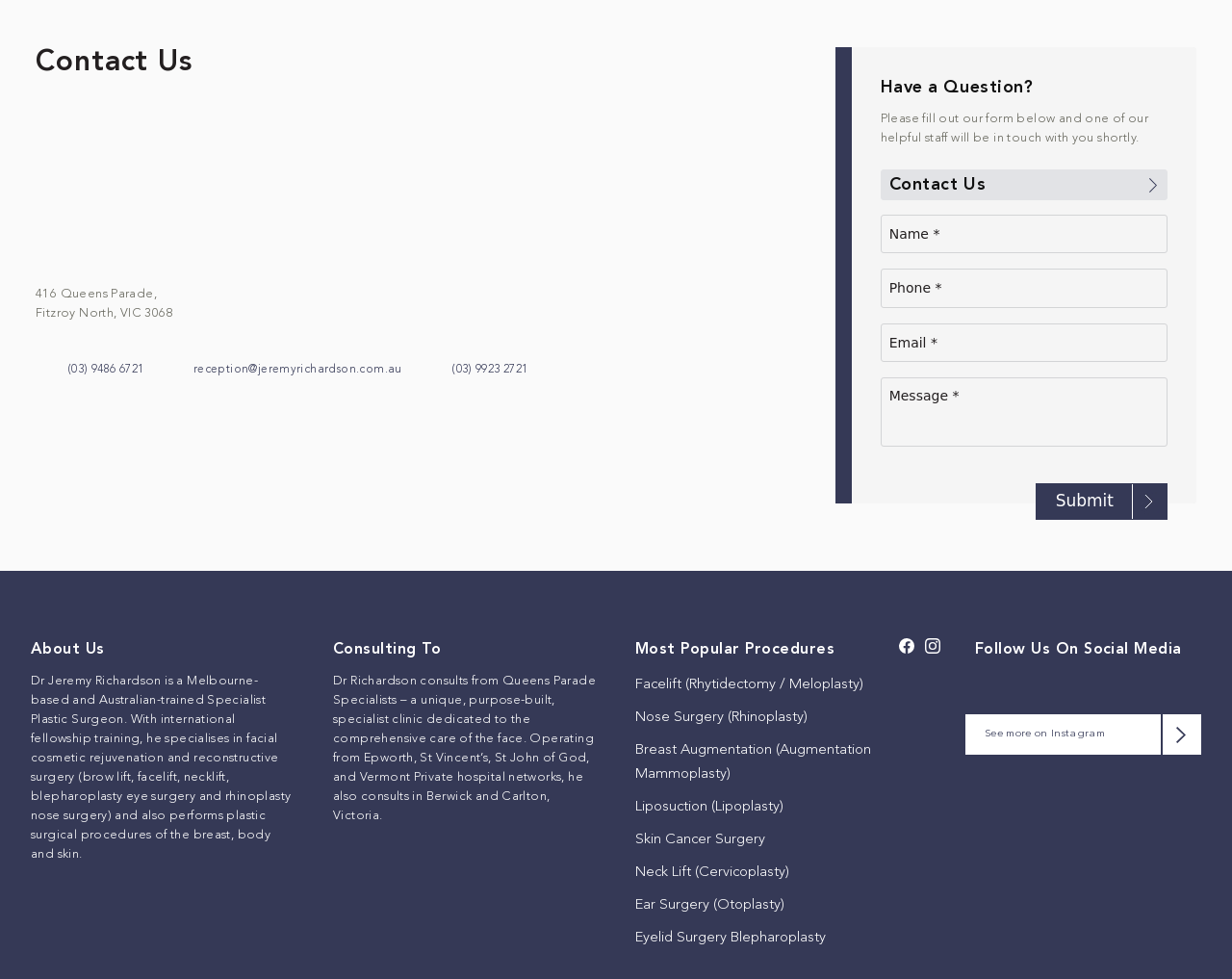Determine the bounding box coordinates of the clickable element to complete this instruction: "Fill in the 'Name' field". Provide the coordinates in the format of four float numbers between 0 and 1, [left, top, right, bottom].

[0.715, 0.219, 0.948, 0.259]